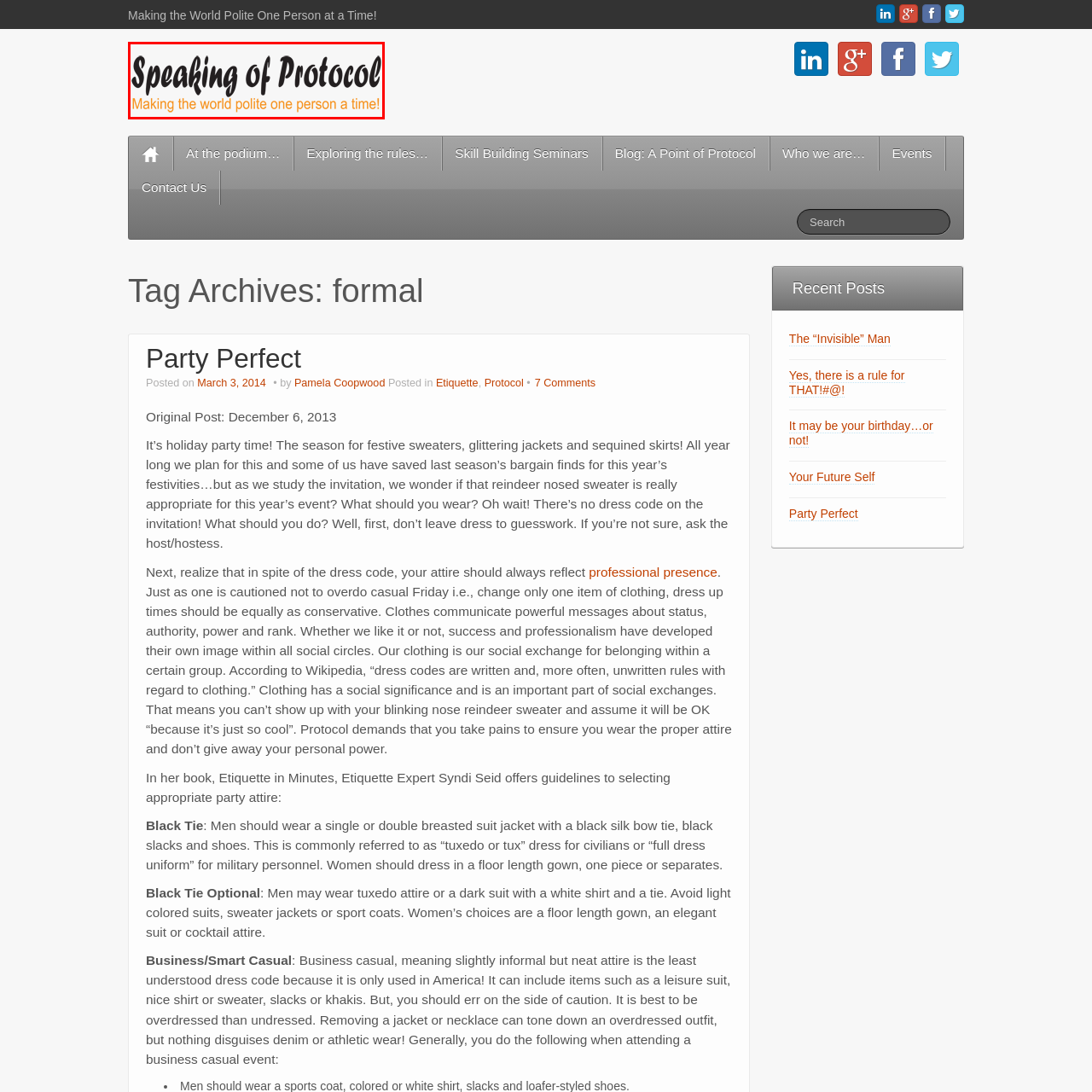Notice the image within the red frame, What is the theme of the blog?
 Your response should be a single word or phrase.

etiquette and refinement